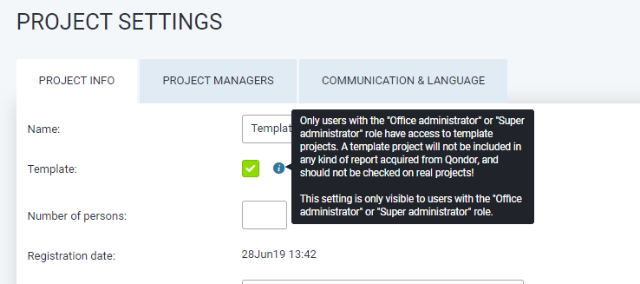What is the current status of the template selection?
Give a single word or phrase as your answer by examining the image.

Template is selected